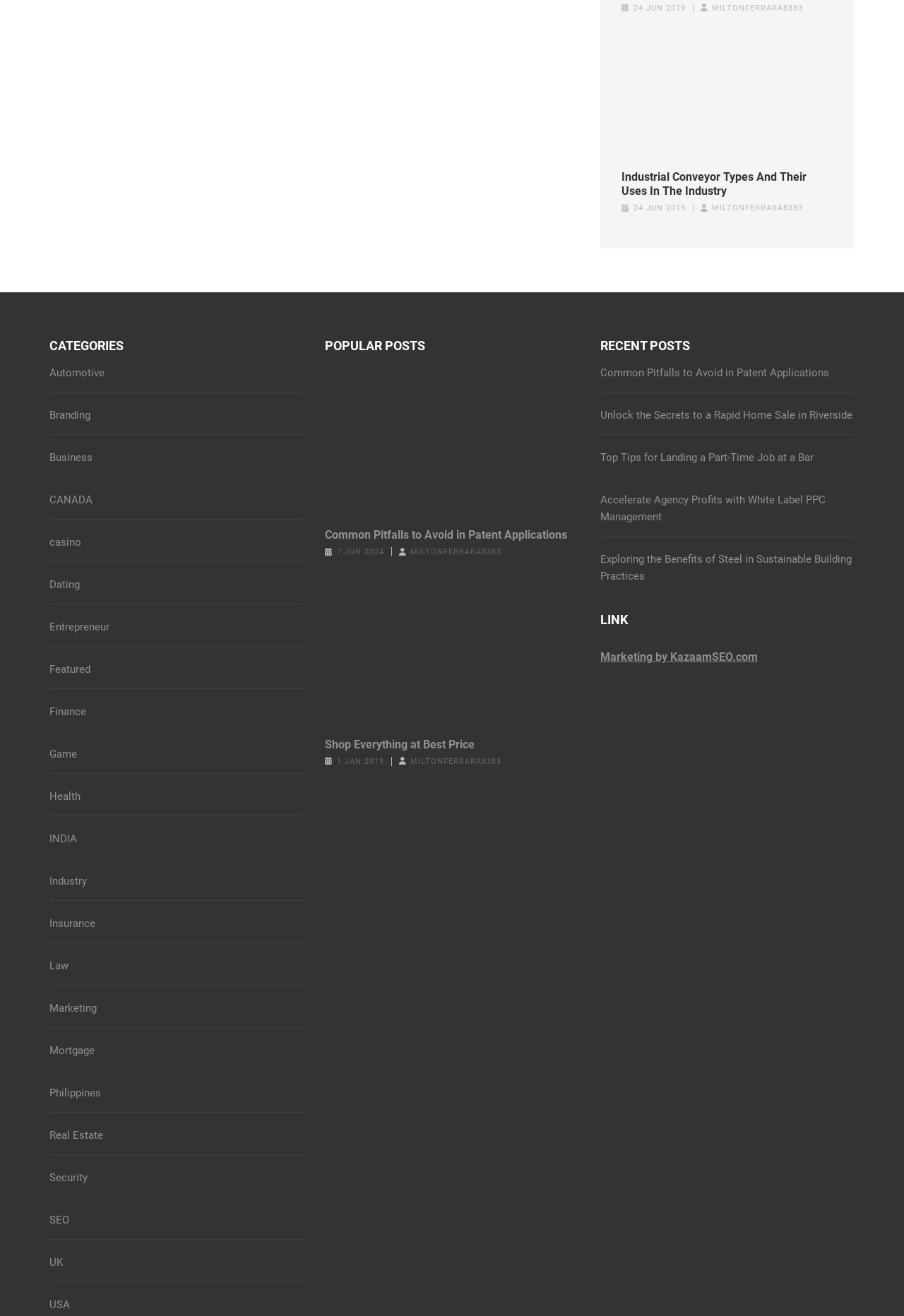Identify the bounding box coordinates for the element you need to click to achieve the following task: "Read the 'Shop Everything at Best Price' article". Provide the bounding box coordinates as four float numbers between 0 and 1, in the form [left, top, right, bottom].

[0.359, 0.56, 0.641, 0.571]